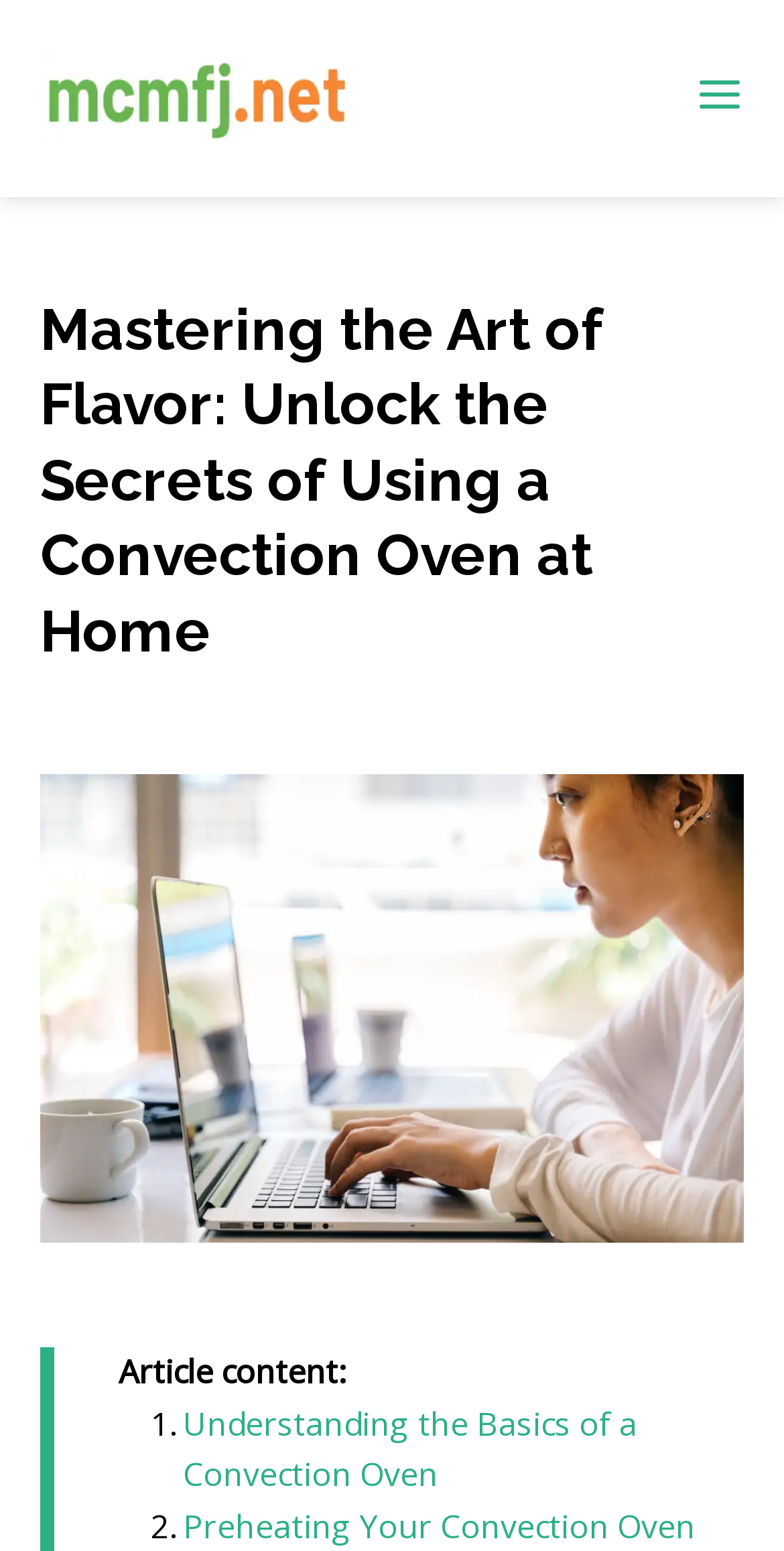Respond to the question below with a single word or phrase:
What is the position of the image 'mcmfj.net'?

Top left